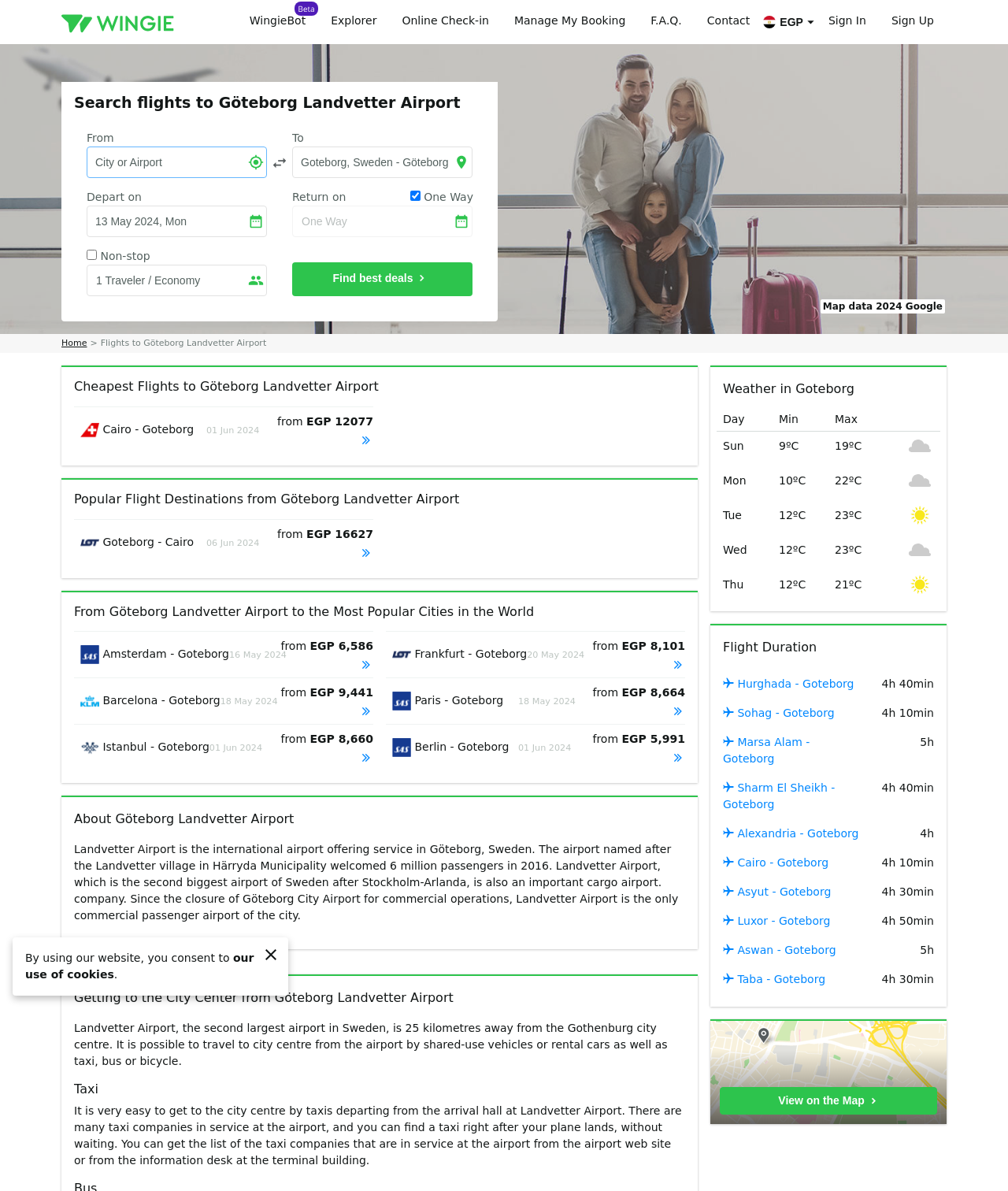Create an in-depth description of the webpage, covering main sections.

This webpage is a flight search and booking platform, specifically focused on Göteborg Landvetter Airport. At the top, there is a navigation menu with links to the homepage, explorer, online check-in, manage my booking, FAQ, and contact. Next to the navigation menu, there is a currency selector button with the Egyptian pound (EGP) selected. 

Below the navigation menu, there is a search form where users can input their travel details, including origin, destination, departure and return dates, and passenger information. The origin and destination fields are comboboxes with autocomplete functionality, and the departure and return dates can be selected from a calendar. There are also checkboxes for one-way and non-stop flights.

On the right side of the search form, there is a submit button with the text "Find best deals". Below the search form, there is a map with a copyright notice indicating that the map data is from Google.

The main content of the webpage is divided into several sections. The first section displays a list of cheapest flights to Göteborg Landvetter Airport, with links to book flights and prices in EGP. Each flight listing includes the airline logo, departure and arrival cities, and the date.

The next section shows popular flight destinations from Göteborg Landvetter Airport, with links to book flights and prices in EGP. This is followed by a section displaying flights from Göteborg Landvetter Airport to popular cities around the world.

Further down the page, there is a section providing information about Göteborg Landvetter Airport, including its location, passenger traffic, and cargo operations. This is followed by a section on getting to the city center from the airport, with information on taxis, buses, and other transportation options.

Finally, there is a section on the weather in Göteborg, displaying the day's minimum and maximum temperatures, as well as sunrise and sunset times.